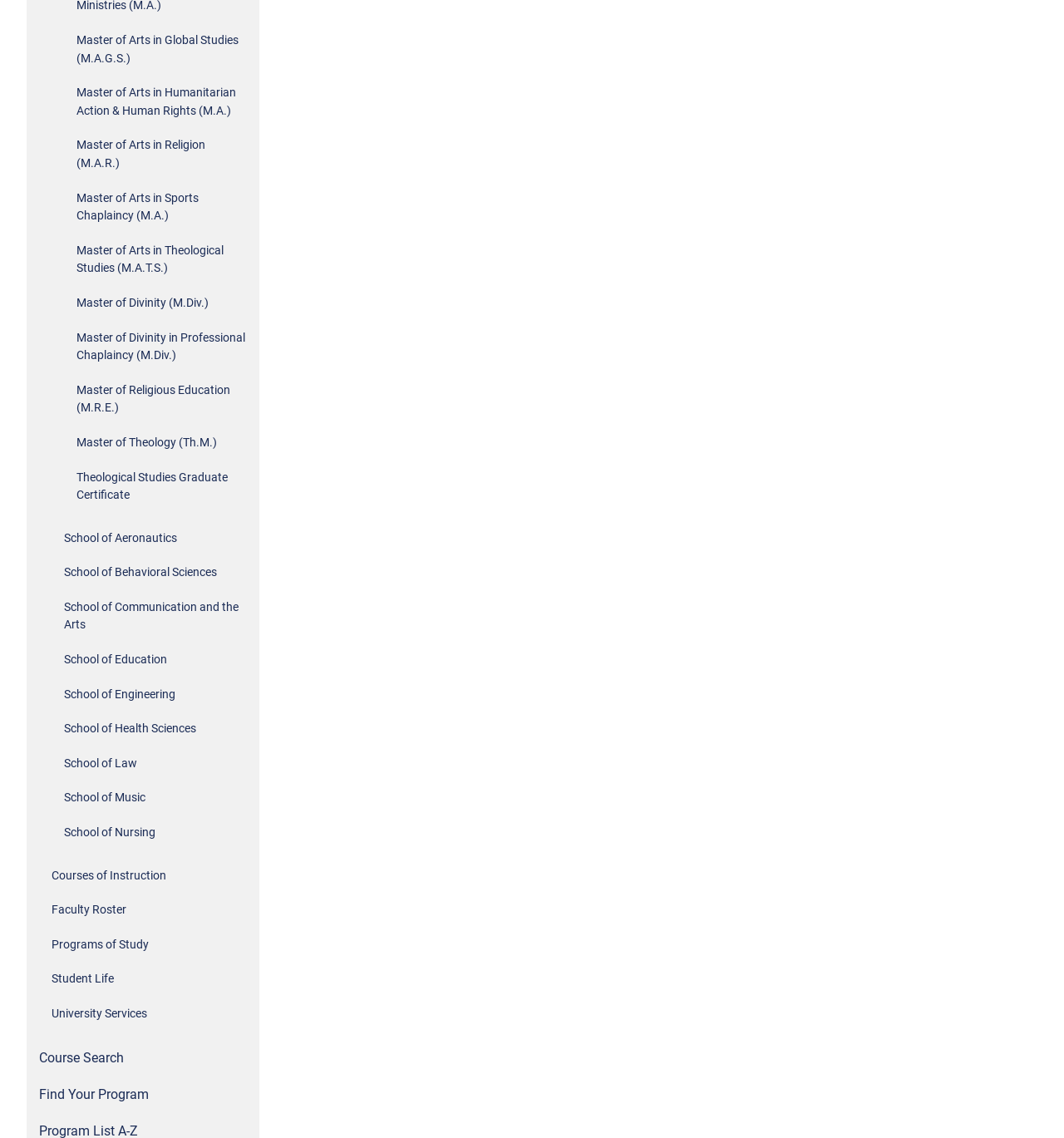Find the bounding box coordinates for the HTML element specified by: "School of Nursing".

[0.056, 0.72, 0.236, 0.743]